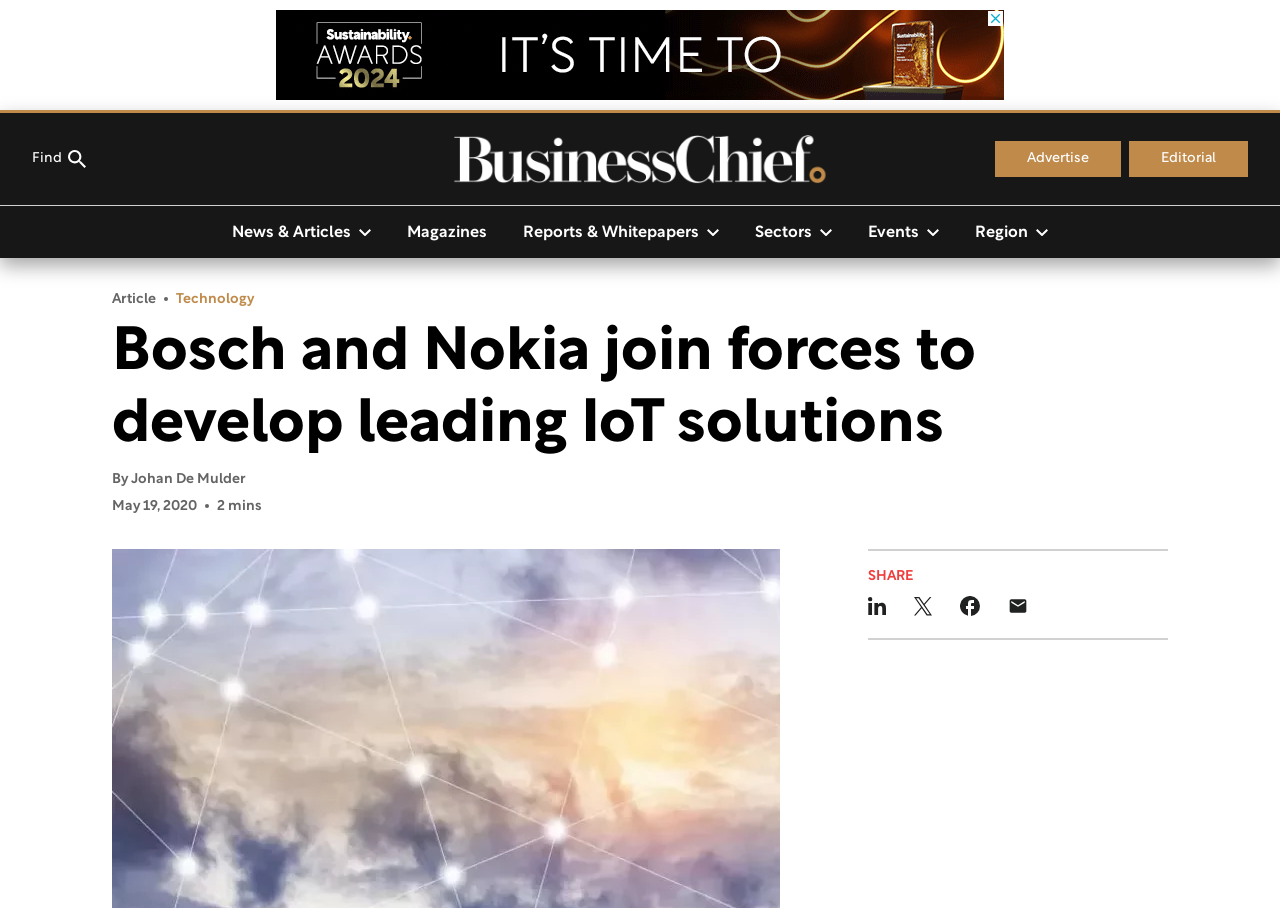Explain the webpage in detail, including its primary components.

The webpage appears to be an article page from Business Chief UK & Europe, with a focus on the partnership between Bosch and Nokia to develop leading IoT solutions. 

At the top, there is an advertisement iframe taking up a significant portion of the top section. Below the advertisement, there are several links and buttons aligned horizontally, including a search button labeled "Find" on the left, and links to "Advertise" and "Editorial" on the right. 

In the middle section, there are several buttons and links categorized by type, including "News & Articles", "Magazines", "Reports & Whitepapers", "Sectors", and "Events", which are arranged horizontally. 

The main article content is located below, with a heading that matches the meta description. The article is categorized under "Article" and "Technology" labels. The author's name, "Johan De Mulder", and the publication date, "May 19, 2020", are displayed below the heading. The article's reading time, "2 mins", is also indicated. 

At the bottom of the article, there are social media sharing buttons for LinkedIn, Twitter, Facebook, and email, along with a "SHARE" label.